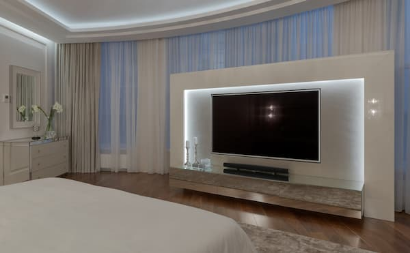Analyze the image and provide a detailed caption.

The image showcases a modern bedroom featuring a sleek TV wall-mount setup. The wall unit, designed with minimalist aesthetics, includes a large flat-screen television framed by elegant soft lighting that enhances the contemporary feel of the space. Beneath the TV, a stylish entertainment unit holds additional equipment, contributing to a tidy and organized look. The bedroom ambiance is further defined by warm wooden flooring and soft, flowing curtains that diffuse natural light, creating a serene and inviting atmosphere. This setup exemplifies the modern digital home entertainment experience, seamlessly blending technology with comfort and design.